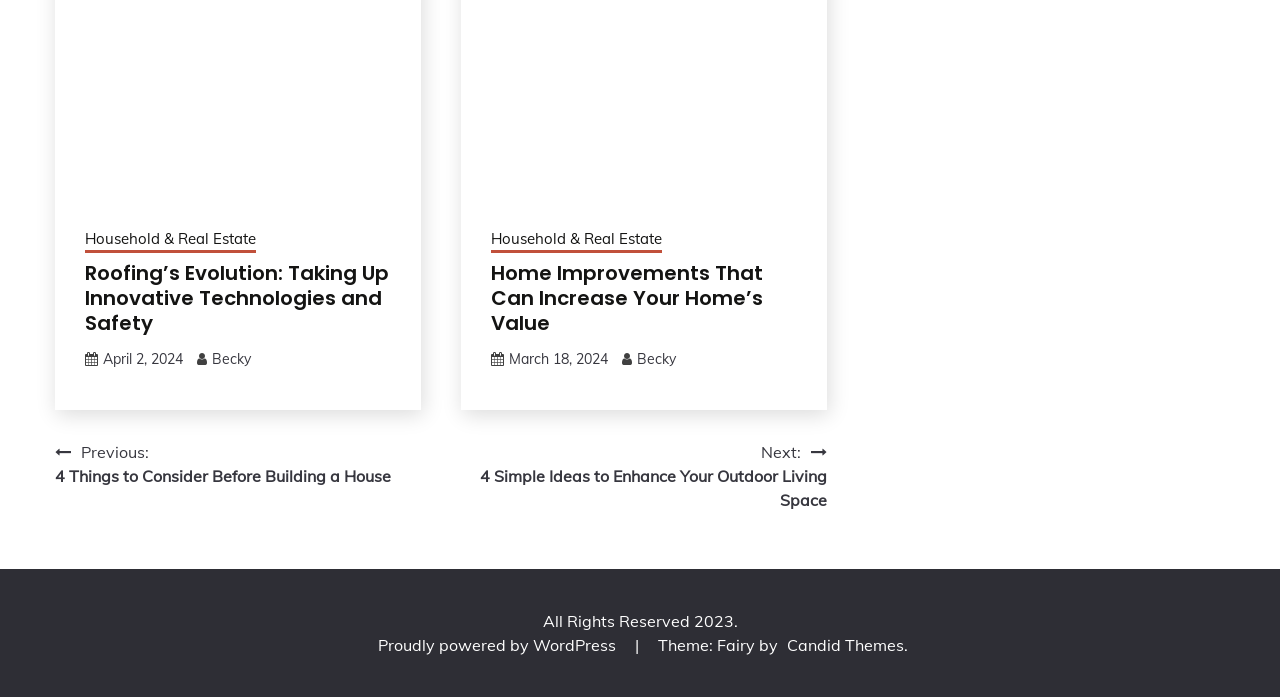Who is the author of the second article?
Provide a well-explained and detailed answer to the question.

I looked at the second article and found the author link 'Becky' below the article heading. This indicates that the author of the second article is Becky.